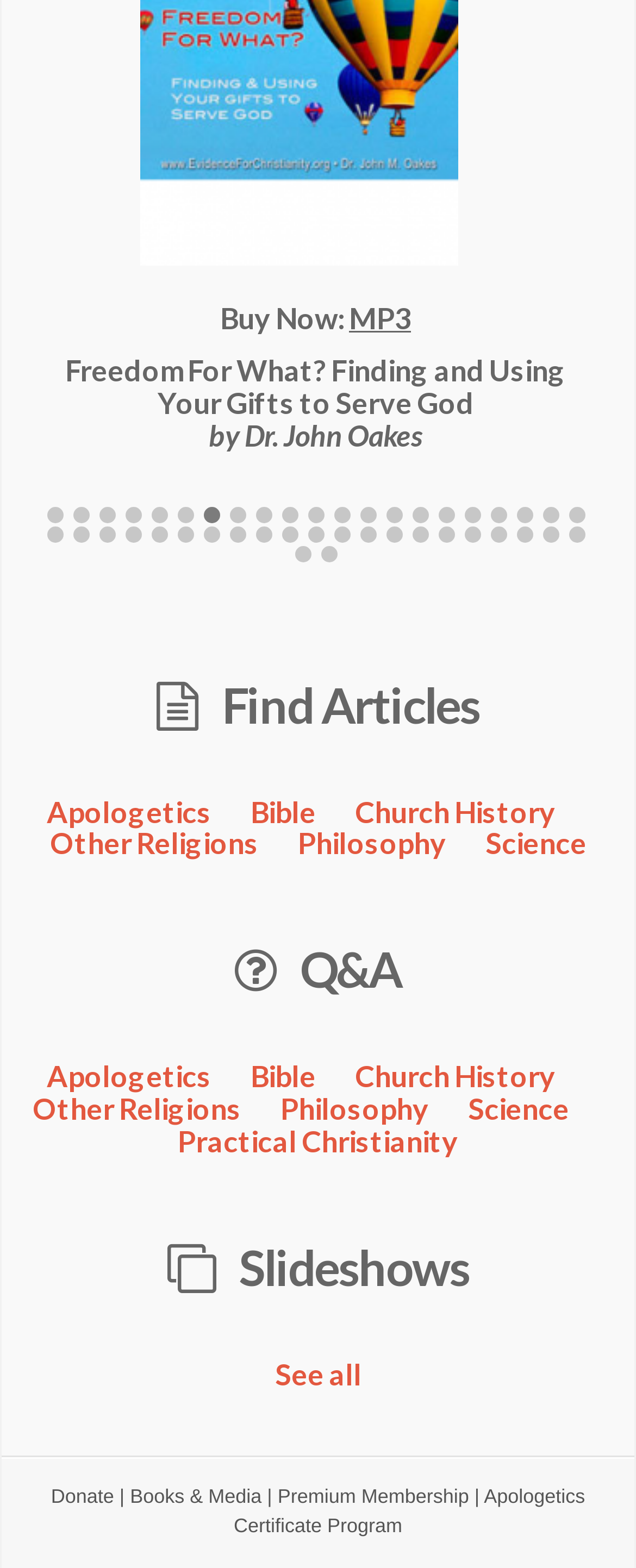Determine the bounding box coordinates of the UI element that matches the following description: "Other Religions". The coordinates should be four float numbers between 0 and 1 in the format [left, top, right, bottom].

[0.078, 0.526, 0.406, 0.549]